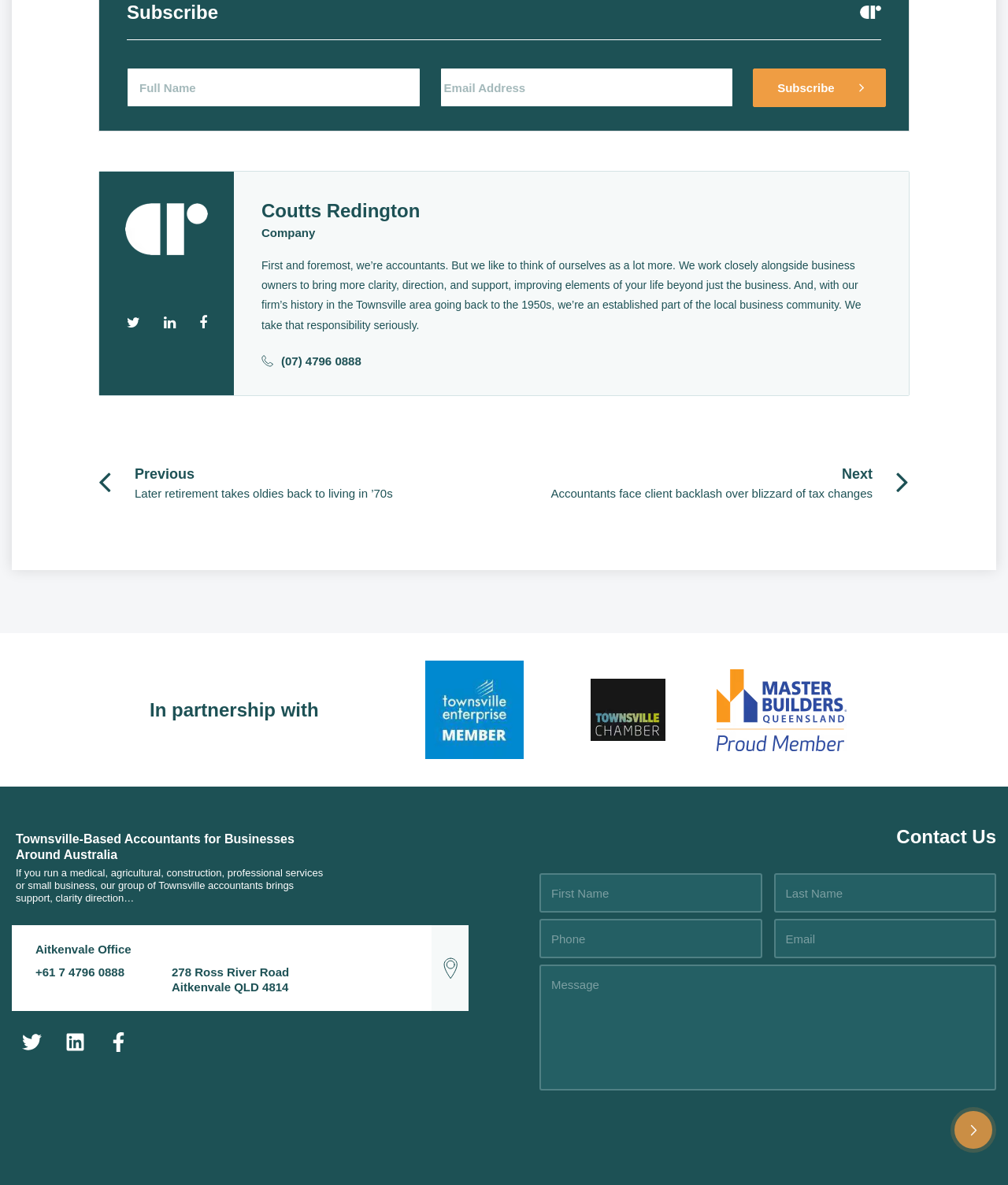What is the phone number?
Give a detailed and exhaustive answer to the question.

The phone number is mentioned in the link element '(07) 4796 0888' with bounding box coordinates [0.279, 0.299, 0.358, 0.31]. It is also mentioned in the link element '+61 7 4796 0888' with bounding box coordinates [0.035, 0.814, 0.123, 0.826].